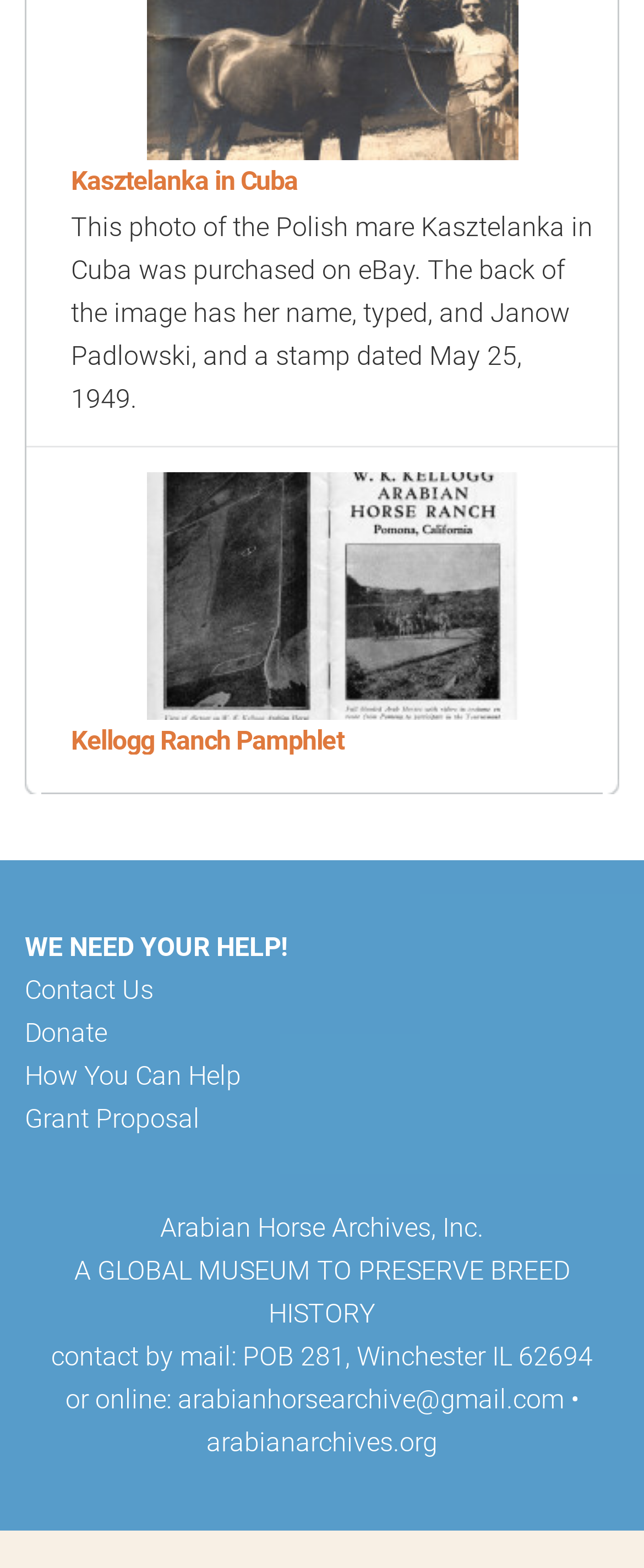Please indicate the bounding box coordinates for the clickable area to complete the following task: "Donate to Arabian Horse Archives". The coordinates should be specified as four float numbers between 0 and 1, i.e., [left, top, right, bottom].

[0.038, 0.649, 0.167, 0.669]